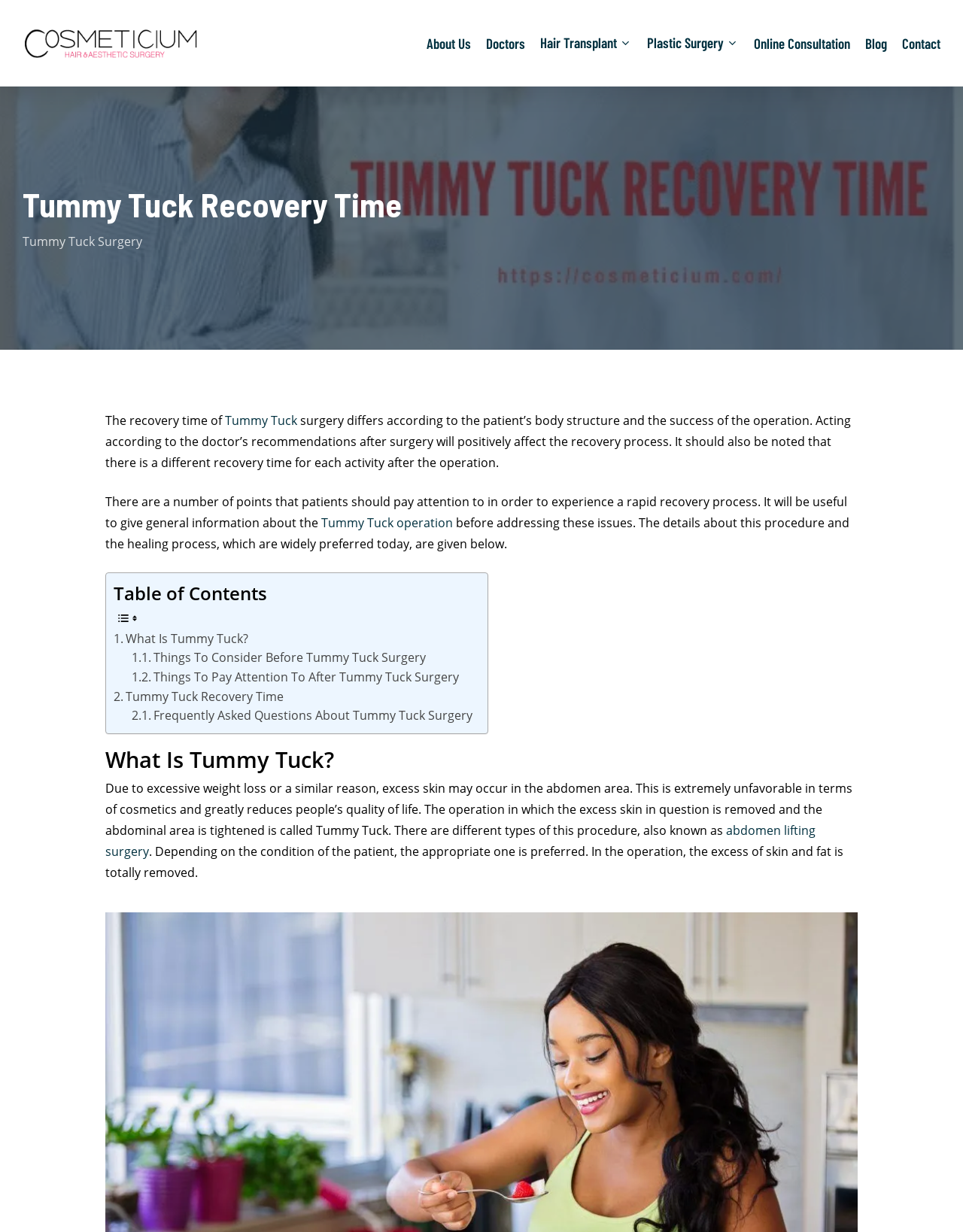Determine the bounding box coordinates for the region that must be clicked to execute the following instruction: "Learn about 'Things To Consider Before Tummy Tuck Surgery'".

[0.137, 0.526, 0.442, 0.542]